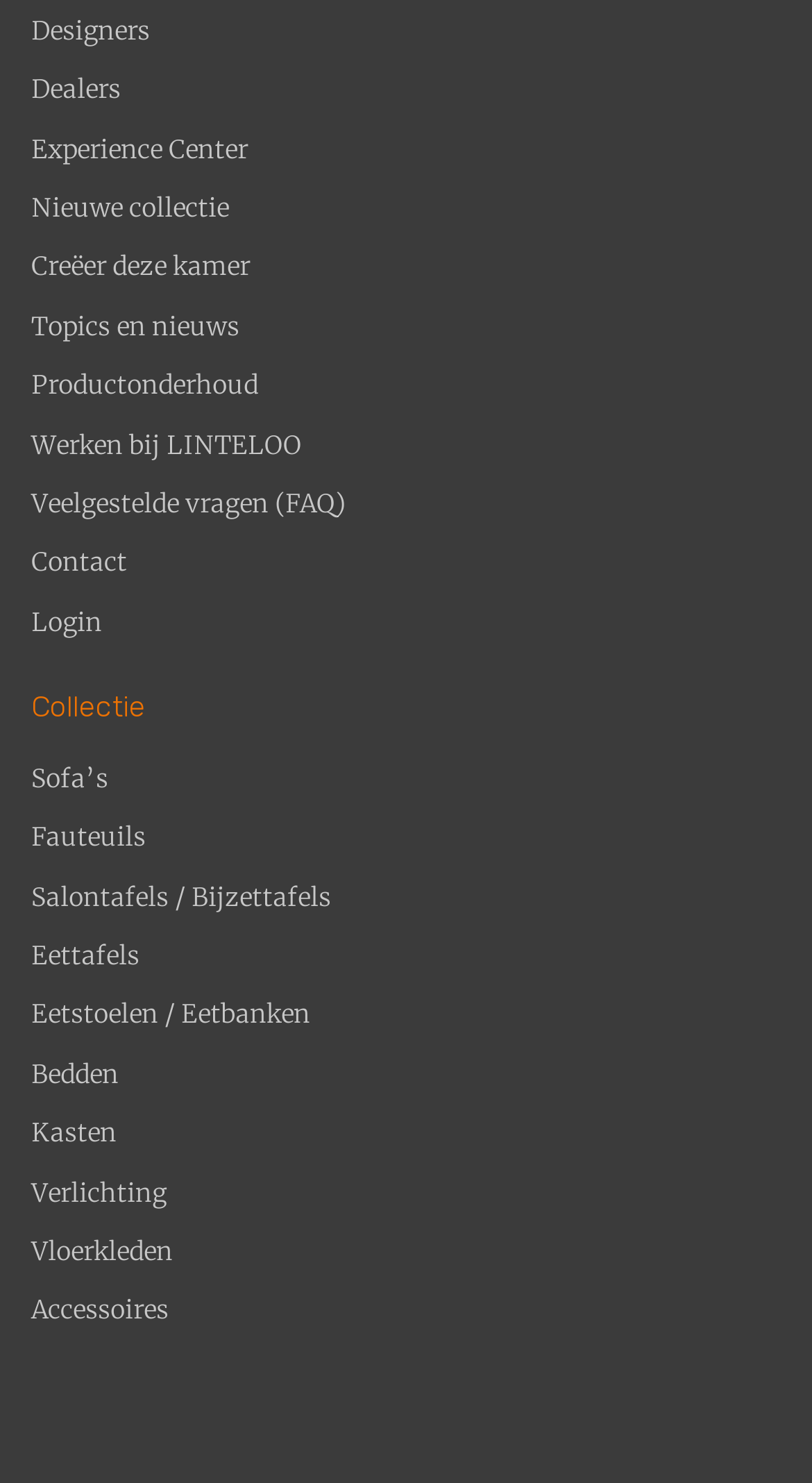Using the format (top-left x, top-left y, bottom-right x, bottom-right y), provide the bounding box coordinates for the described UI element. All values should be floating point numbers between 0 and 1: Topics en nieuws

[0.038, 0.206, 0.962, 0.246]